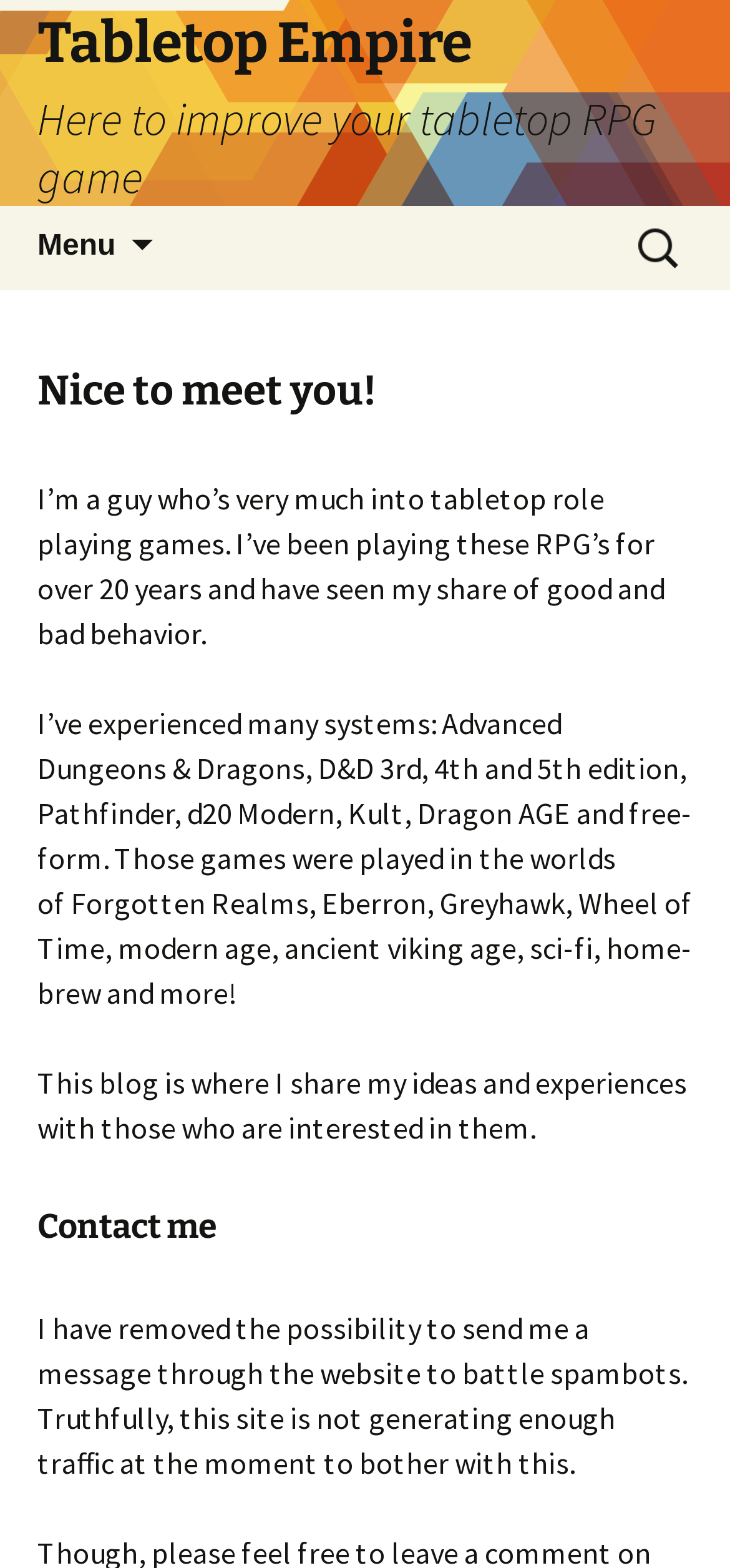Is it possible to send a message through the website?
Kindly answer the question with as much detail as you can.

The text states 'I have removed the possibility to send me a message through the website to battle spambots.', which indicates that it is not possible to send a message through the website.